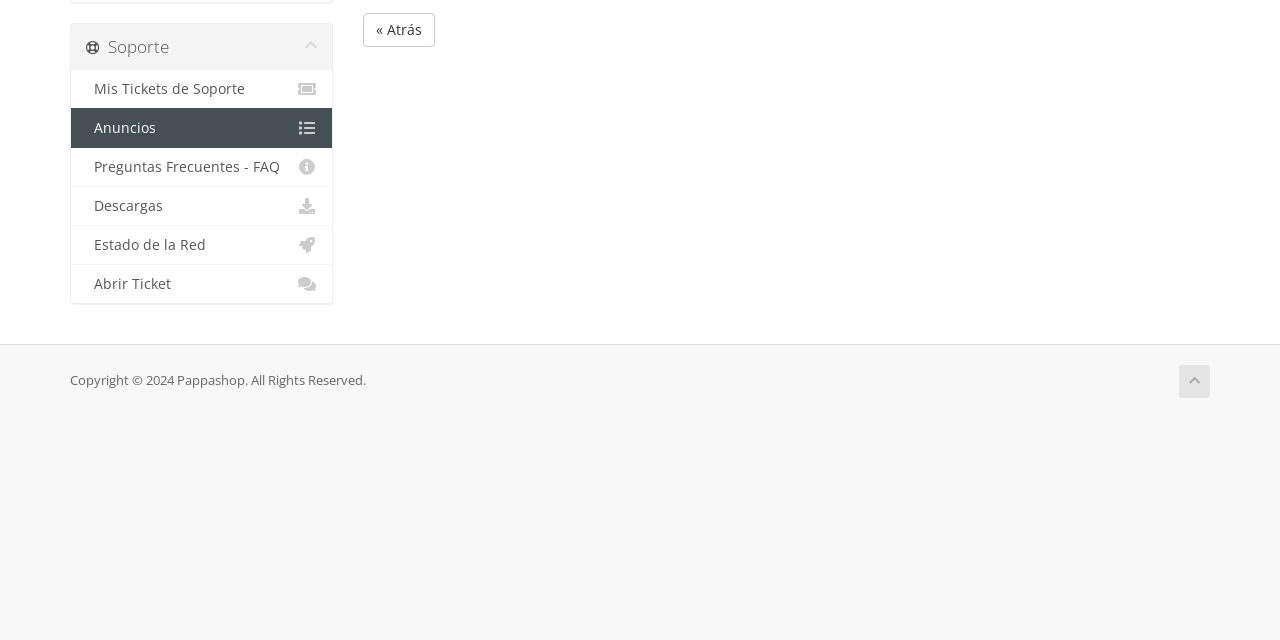Determine the bounding box coordinates for the HTML element mentioned in the following description: "Descargas". The coordinates should be a list of four floats ranging from 0 to 1, represented as [left, top, right, bottom].

[0.055, 0.291, 0.259, 0.353]